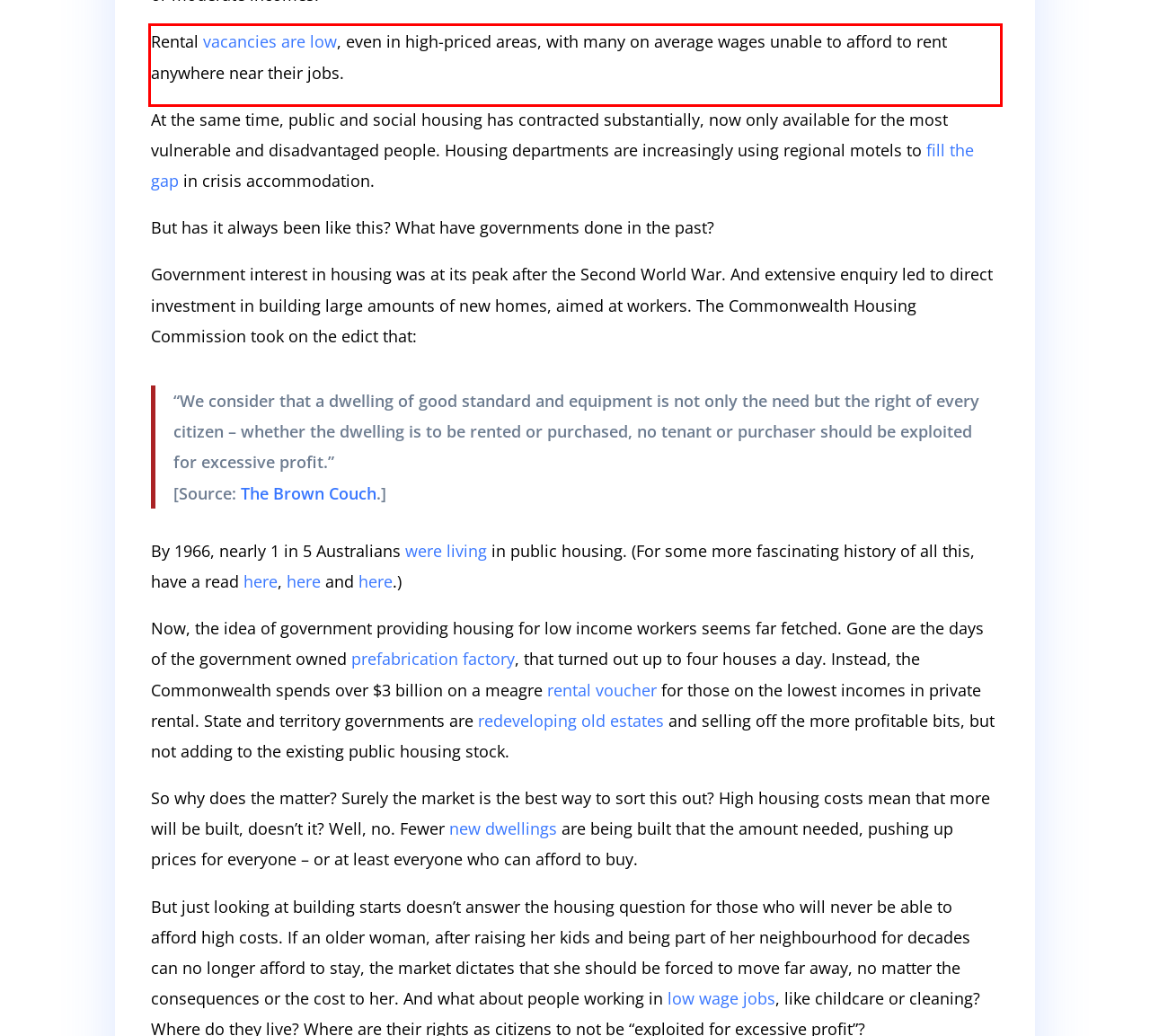Please take the screenshot of the webpage, find the red bounding box, and generate the text content that is within this red bounding box.

Rental vacancies are low, even in high-priced areas, with many on average wages unable to afford to rent anywhere near their jobs.